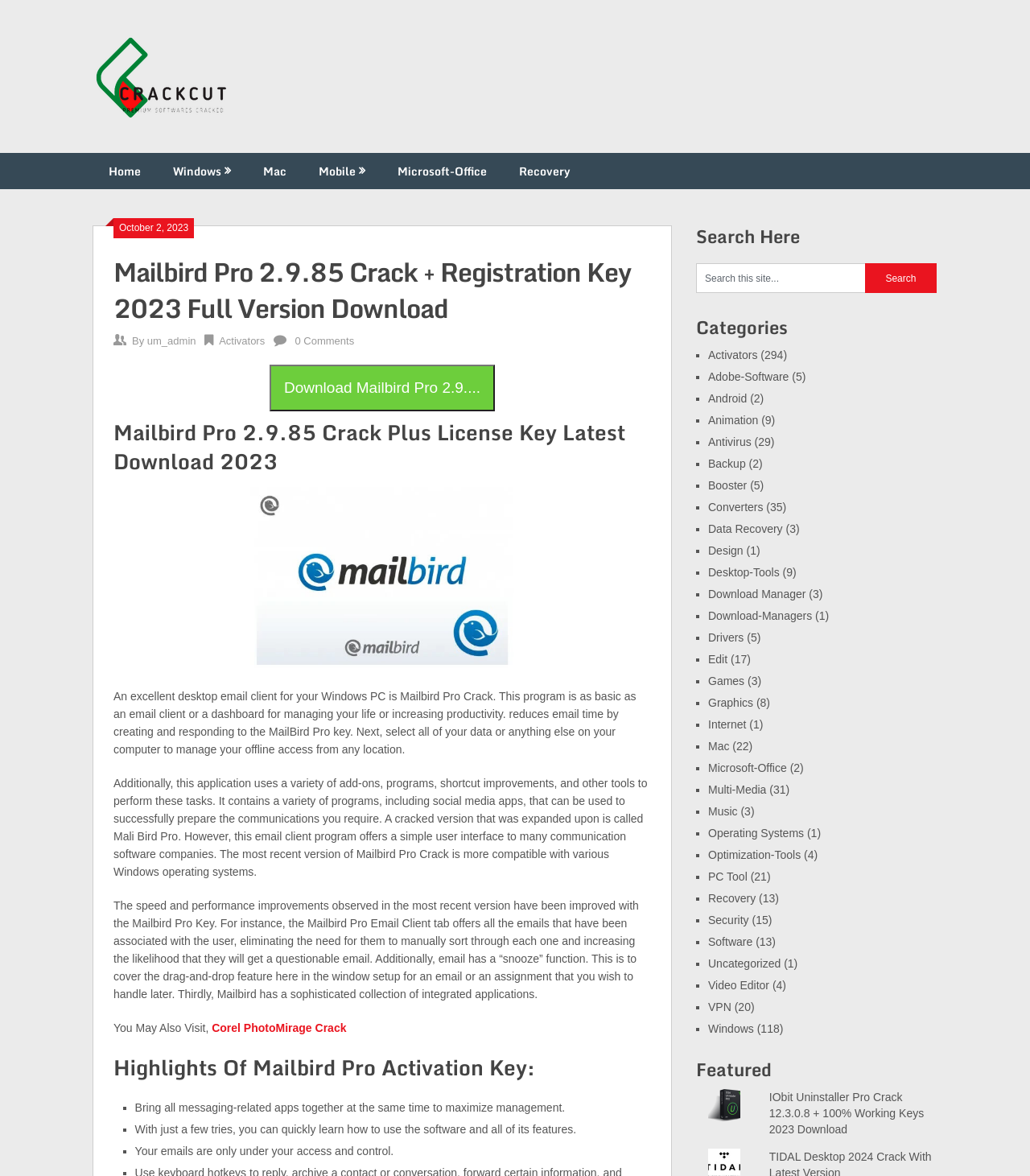What is the name of the email client being discussed? Based on the screenshot, please respond with a single word or phrase.

Mailbird Pro